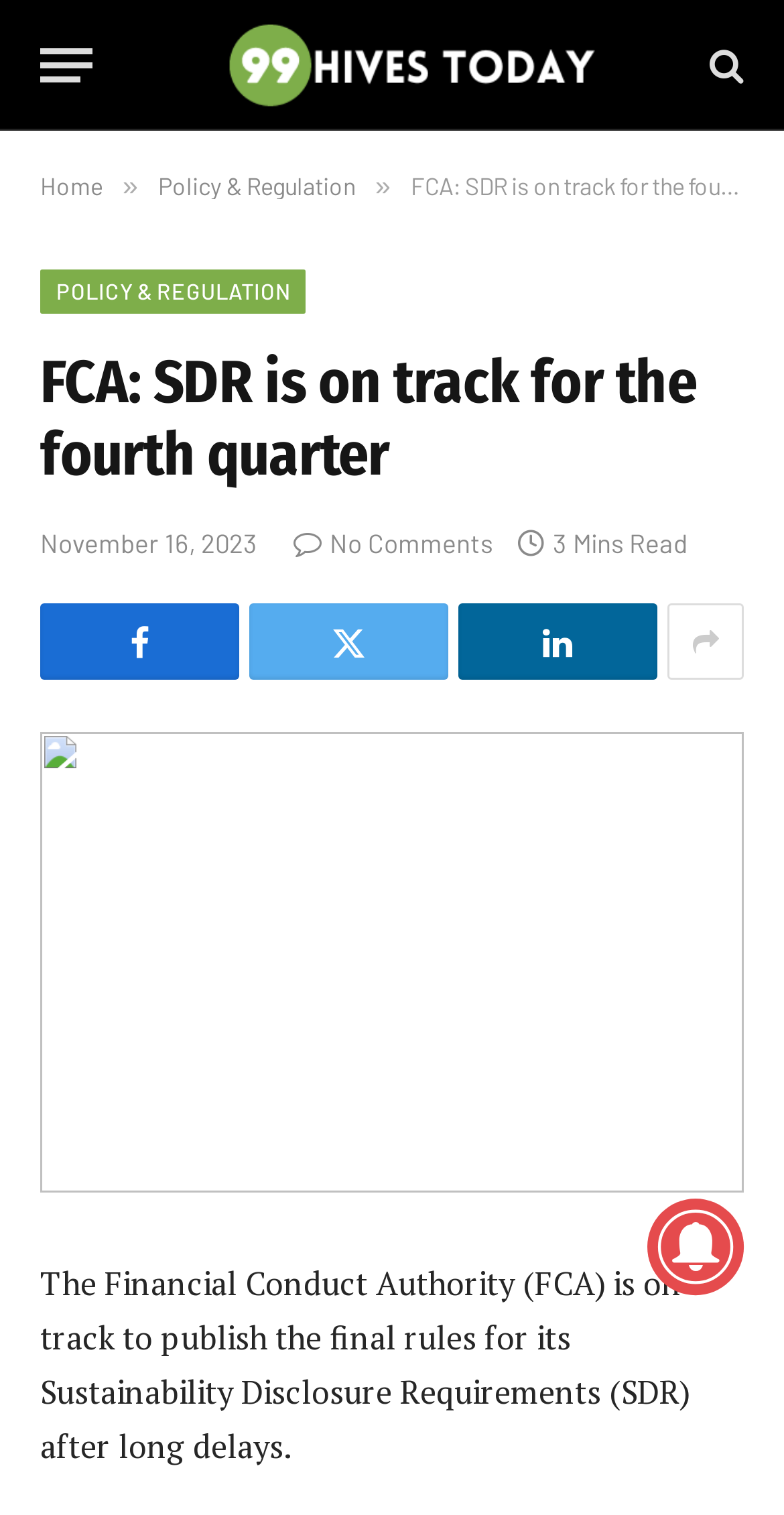Determine the bounding box coordinates of the element's region needed to click to follow the instruction: "Go to the home page". Provide these coordinates as four float numbers between 0 and 1, formatted as [left, top, right, bottom].

[0.051, 0.113, 0.131, 0.131]